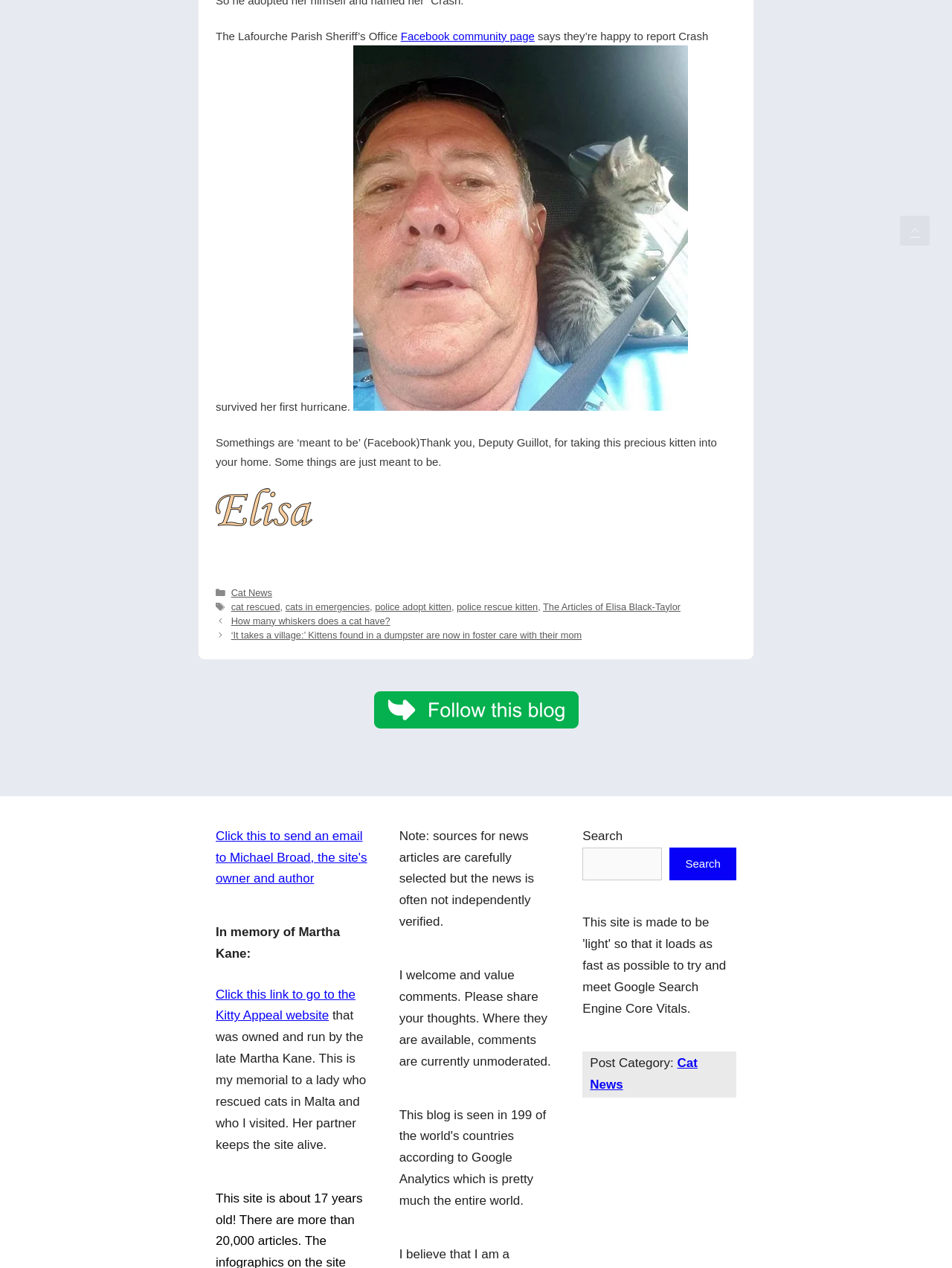Find the bounding box coordinates of the clickable area that will achieve the following instruction: "Search for something".

[0.612, 0.668, 0.696, 0.694]